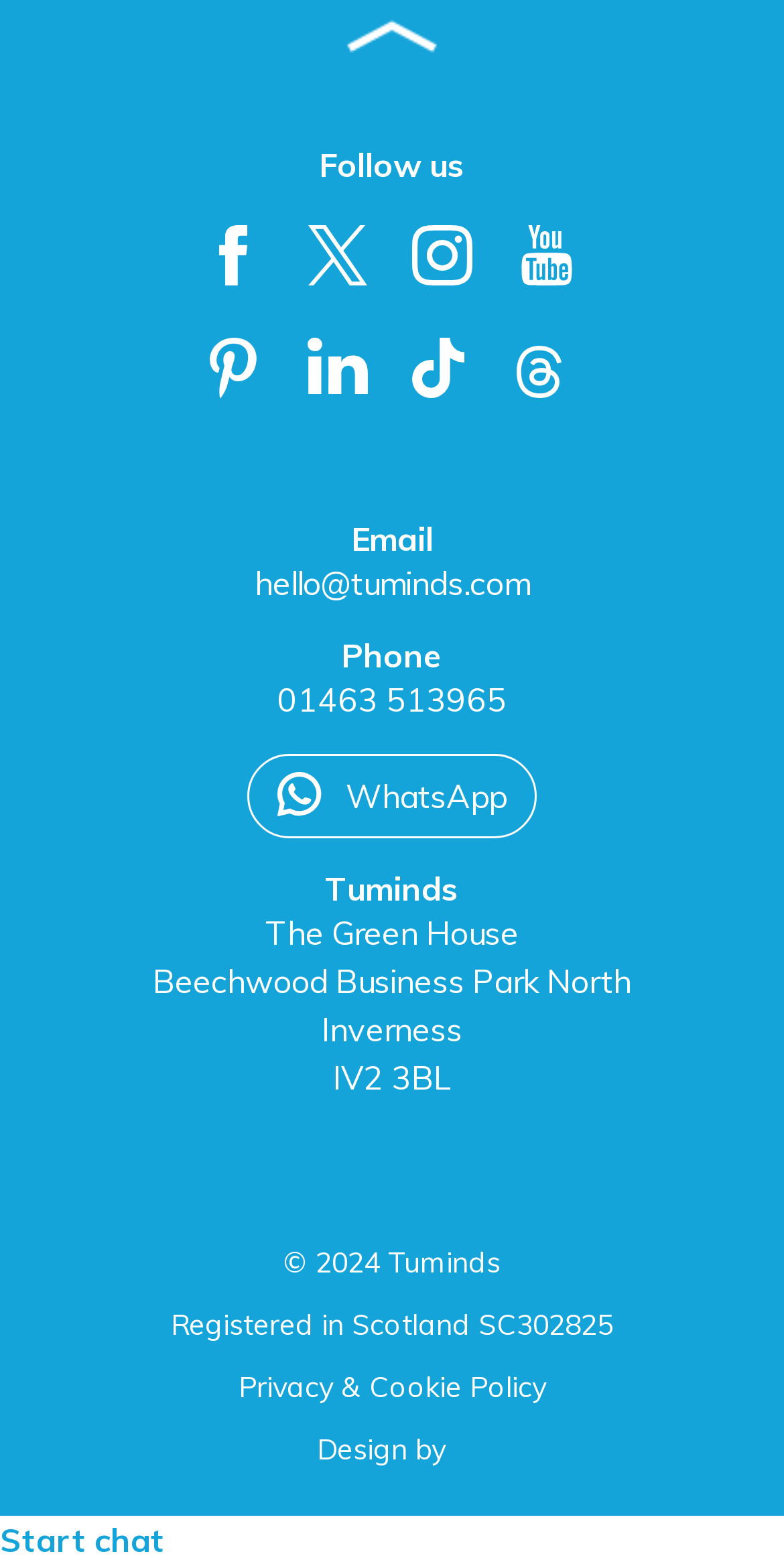Kindly respond to the following question with a single word or a brief phrase: 
What is the company's email address?

hello@tuminds.com